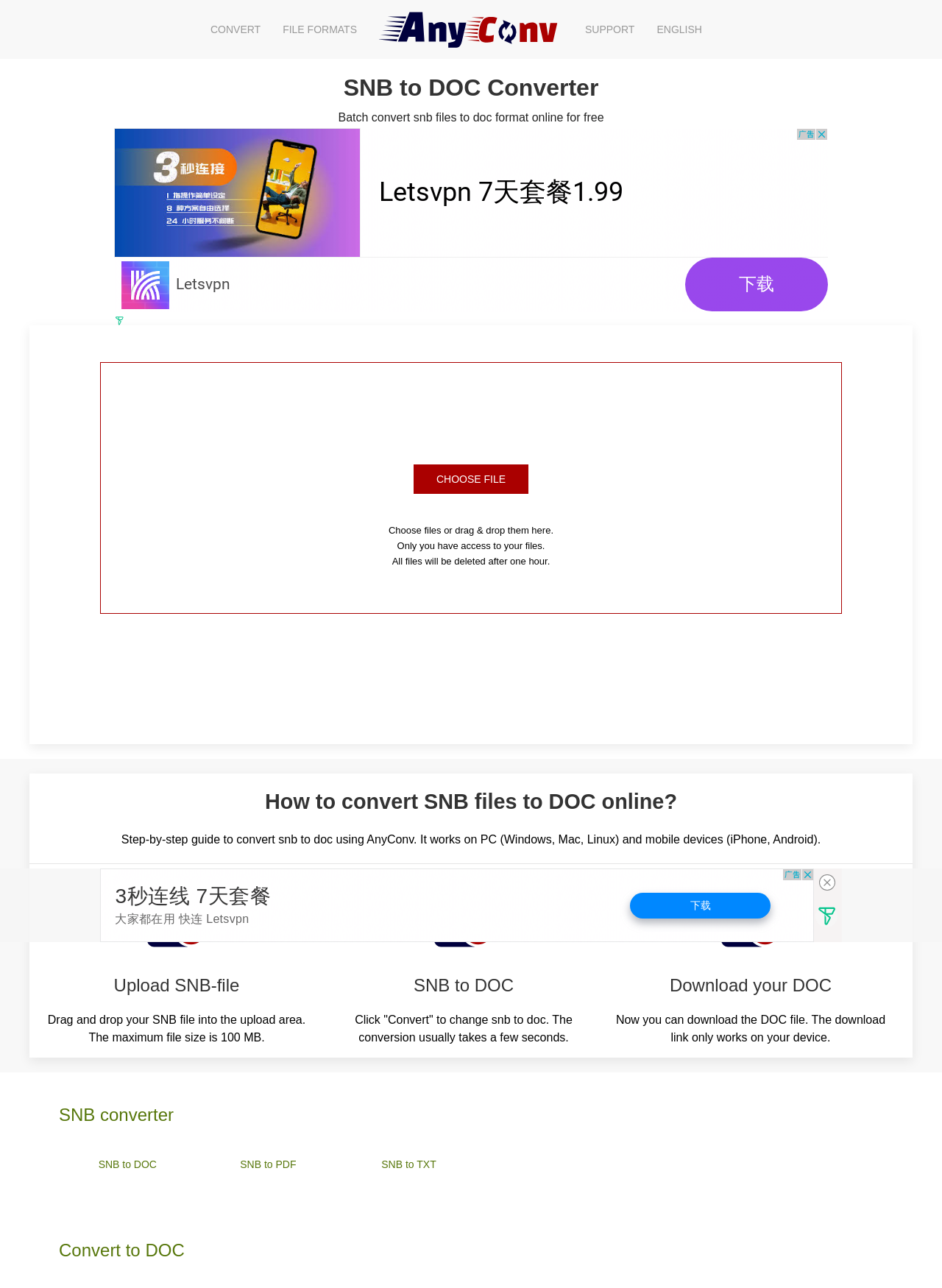Identify and provide the text of the main header on the webpage.

SNB to DOC Converter